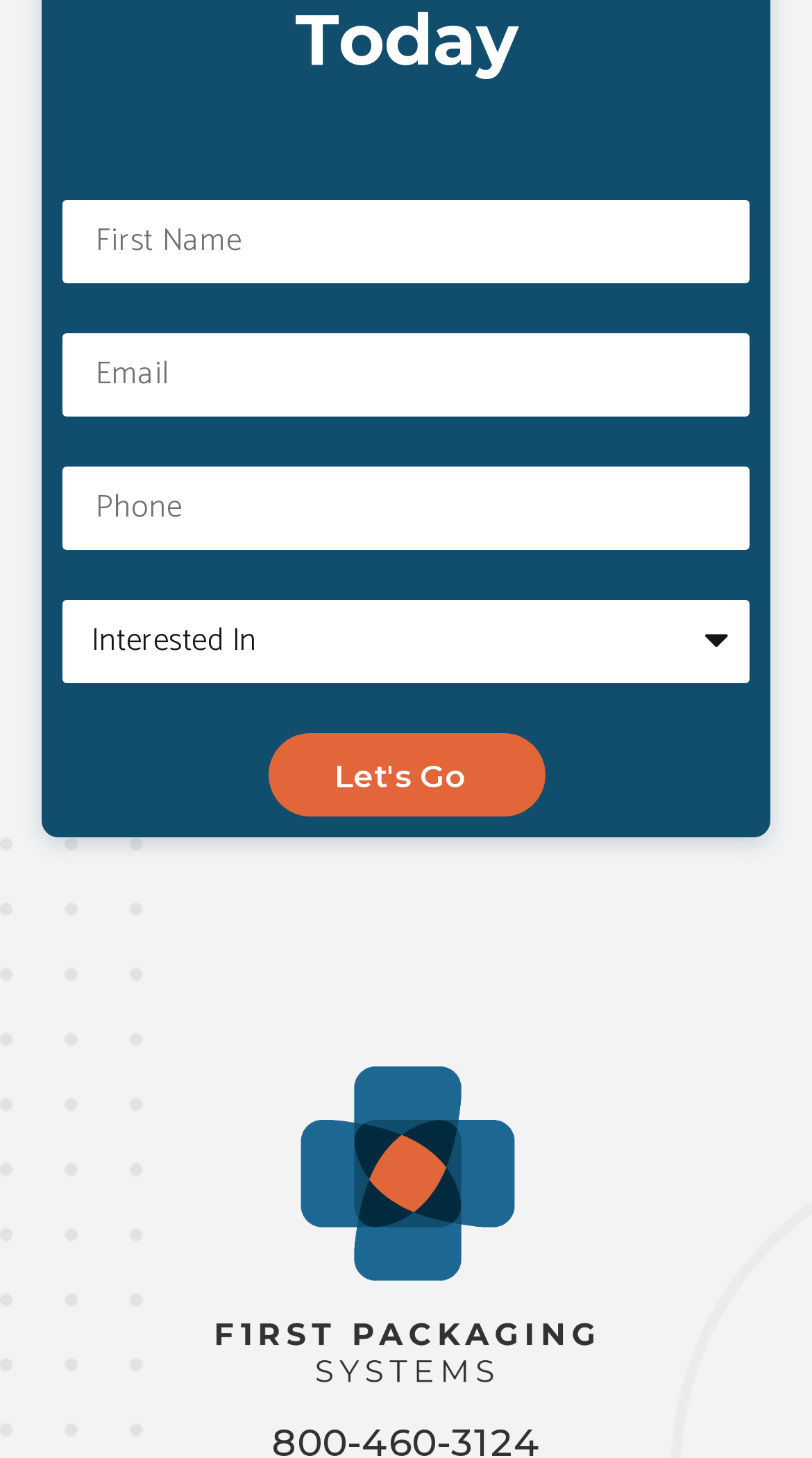What type of element is 'Interested In'? Observe the screenshot and provide a one-word or short phrase answer.

Combobox